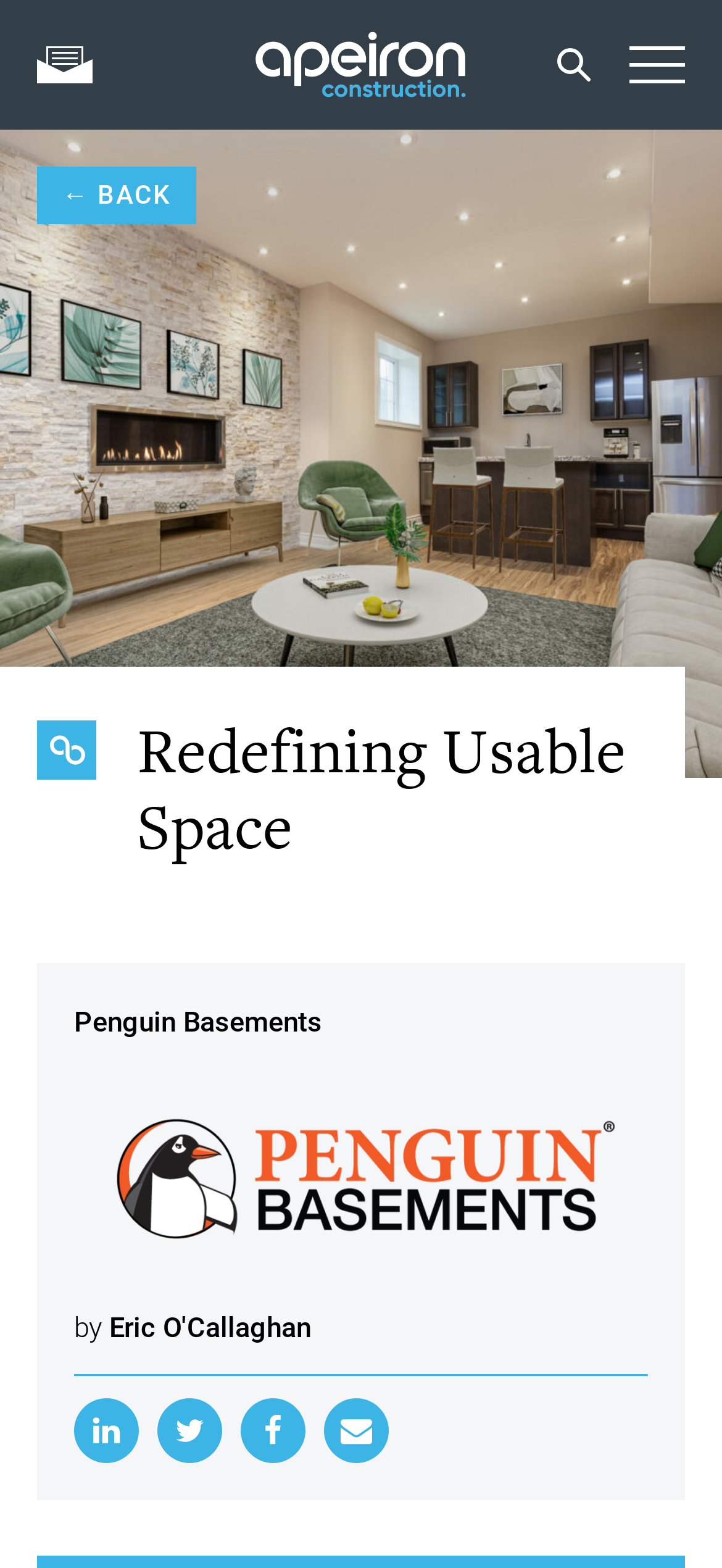Please determine and provide the text content of the webpage's heading.

Redefining Usable Space